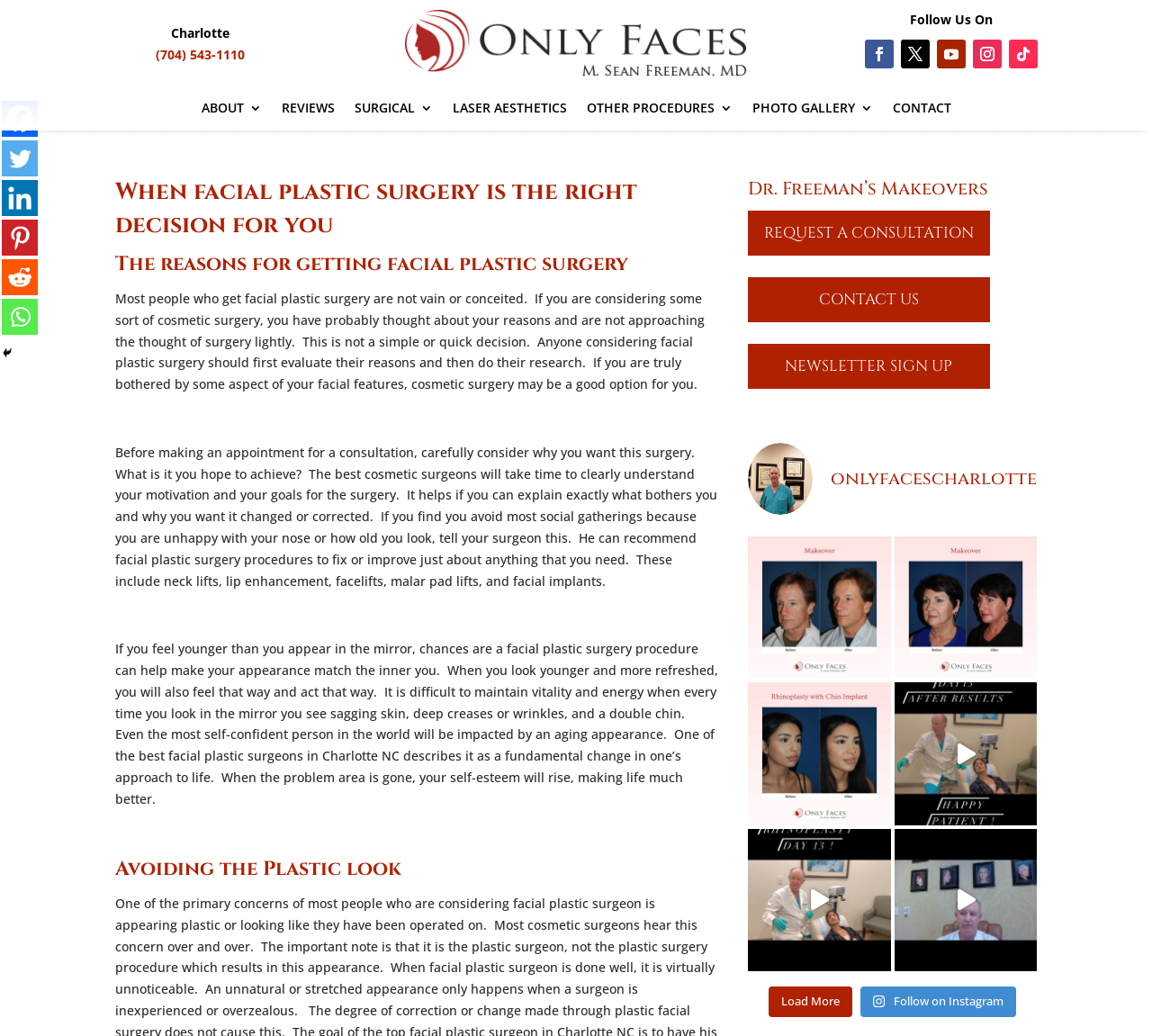What is the purpose of the 'NEWSLETTER SIGN UP' link?
We need a detailed and meticulous answer to the question.

The 'NEWSLETTER SIGN UP' link is likely intended for users to sign up for a newsletter or mailing list related to facial plastic surgery or the surgeon's practice. This can be inferred from the context of the webpage, which is about facial plastic surgery, and the placement of the link in a section that appears to be related to staying informed or connected with the surgeon.